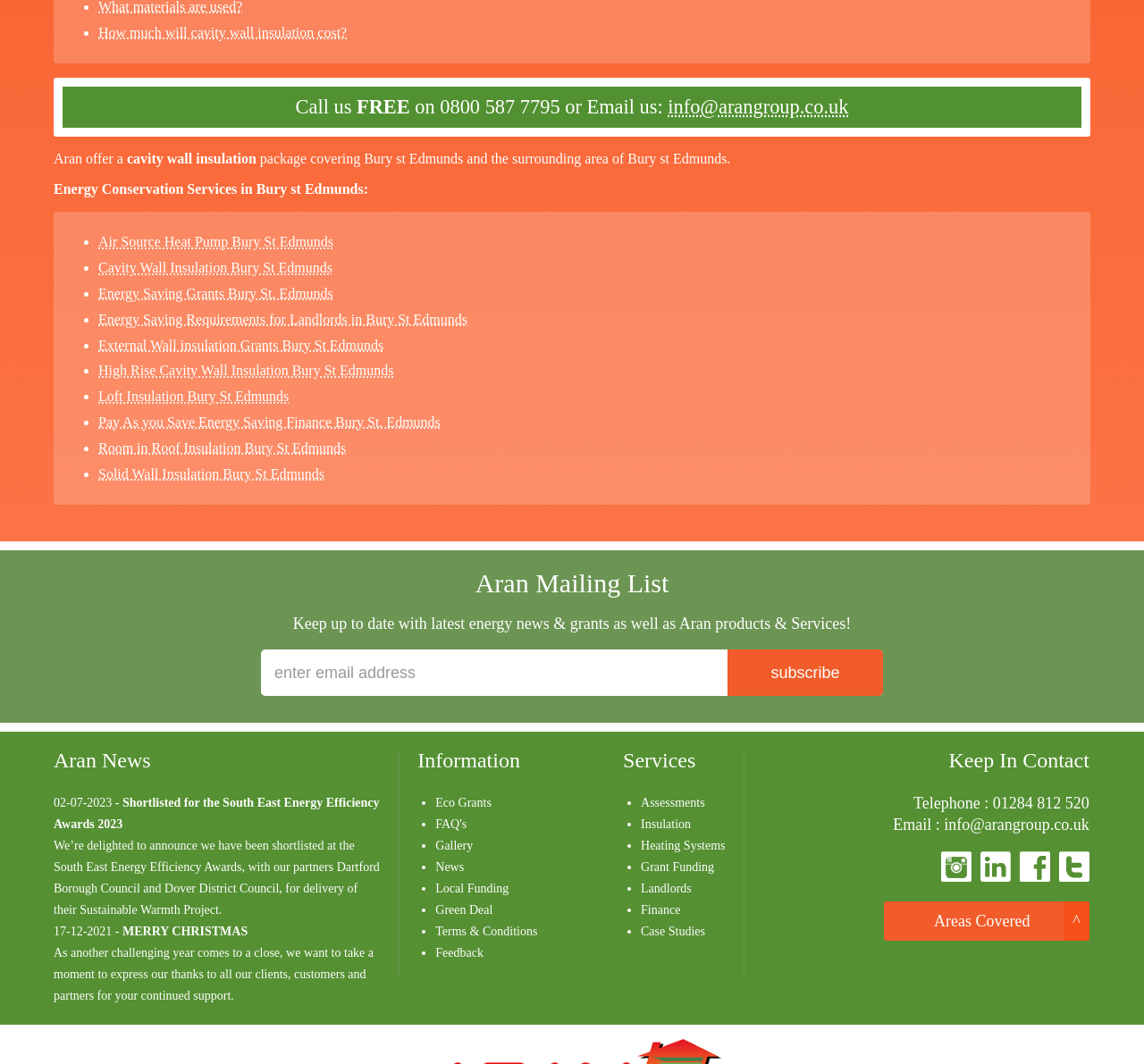Please identify the bounding box coordinates of the region to click in order to complete the task: "Read more about 'Shortlisted for the South East Energy Efficiency Awards 2023'". The coordinates must be four float numbers between 0 and 1, specified as [left, top, right, bottom].

[0.047, 0.748, 0.332, 0.781]